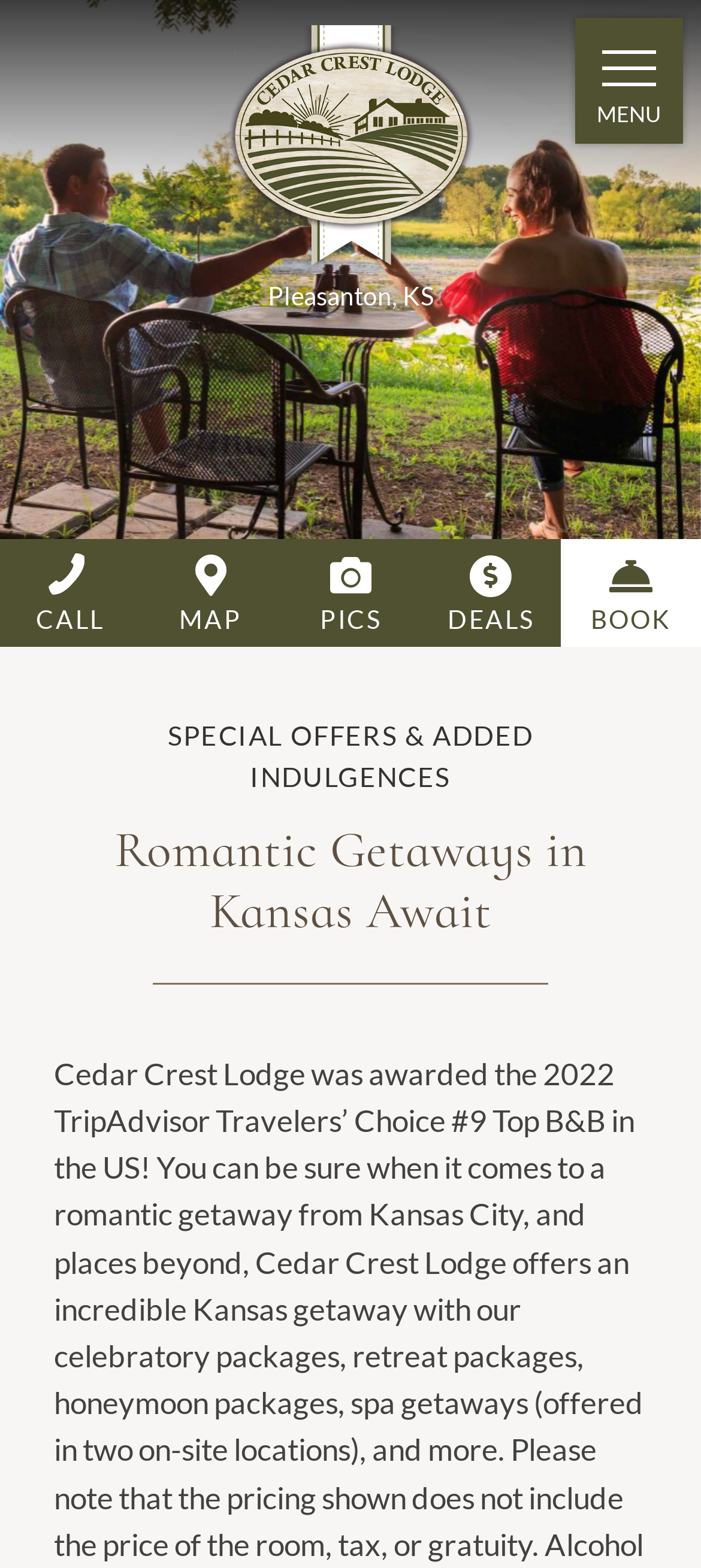Please provide a one-word or short phrase answer to the question:
What is the location of Cedar Crest Lodge?

Pleasanton, KS